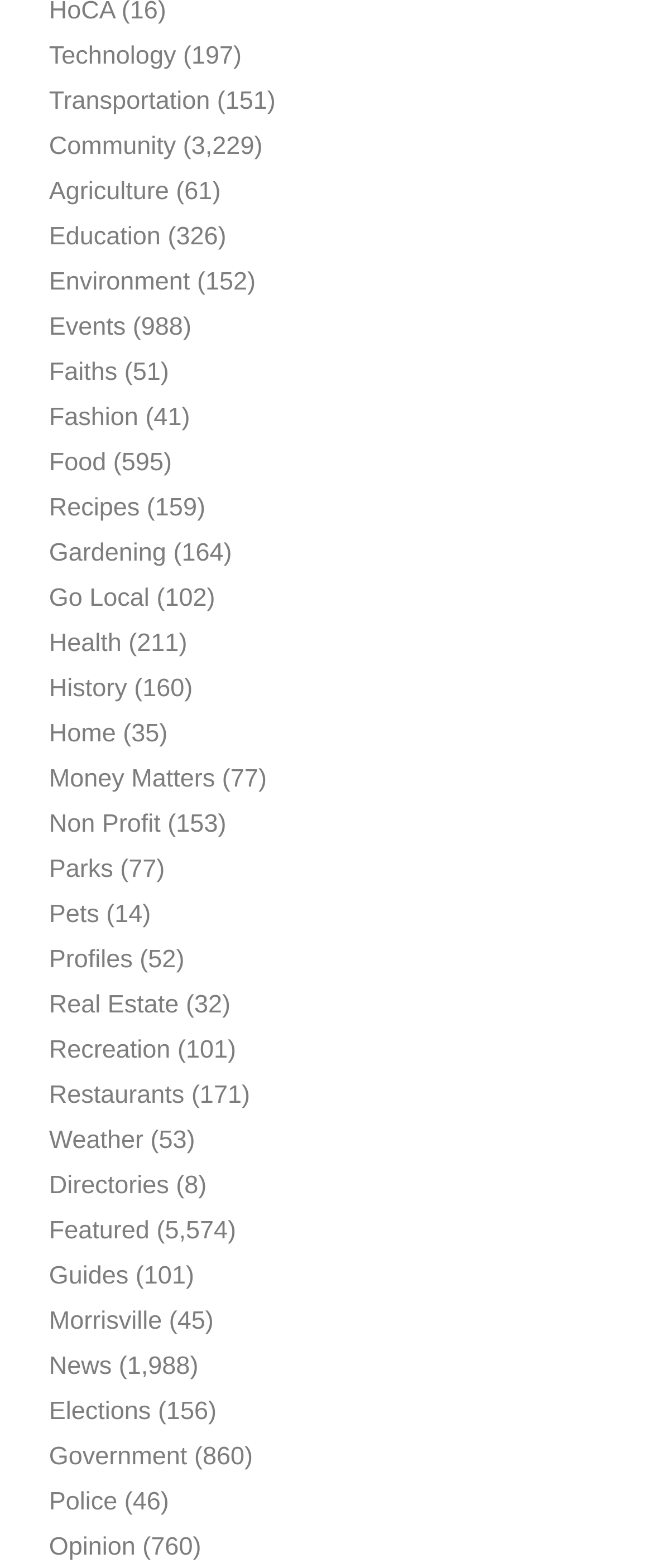Identify the bounding box of the UI element described as follows: "Real Estate". Provide the coordinates as four float numbers in the range of 0 to 1 [left, top, right, bottom].

[0.075, 0.632, 0.274, 0.65]